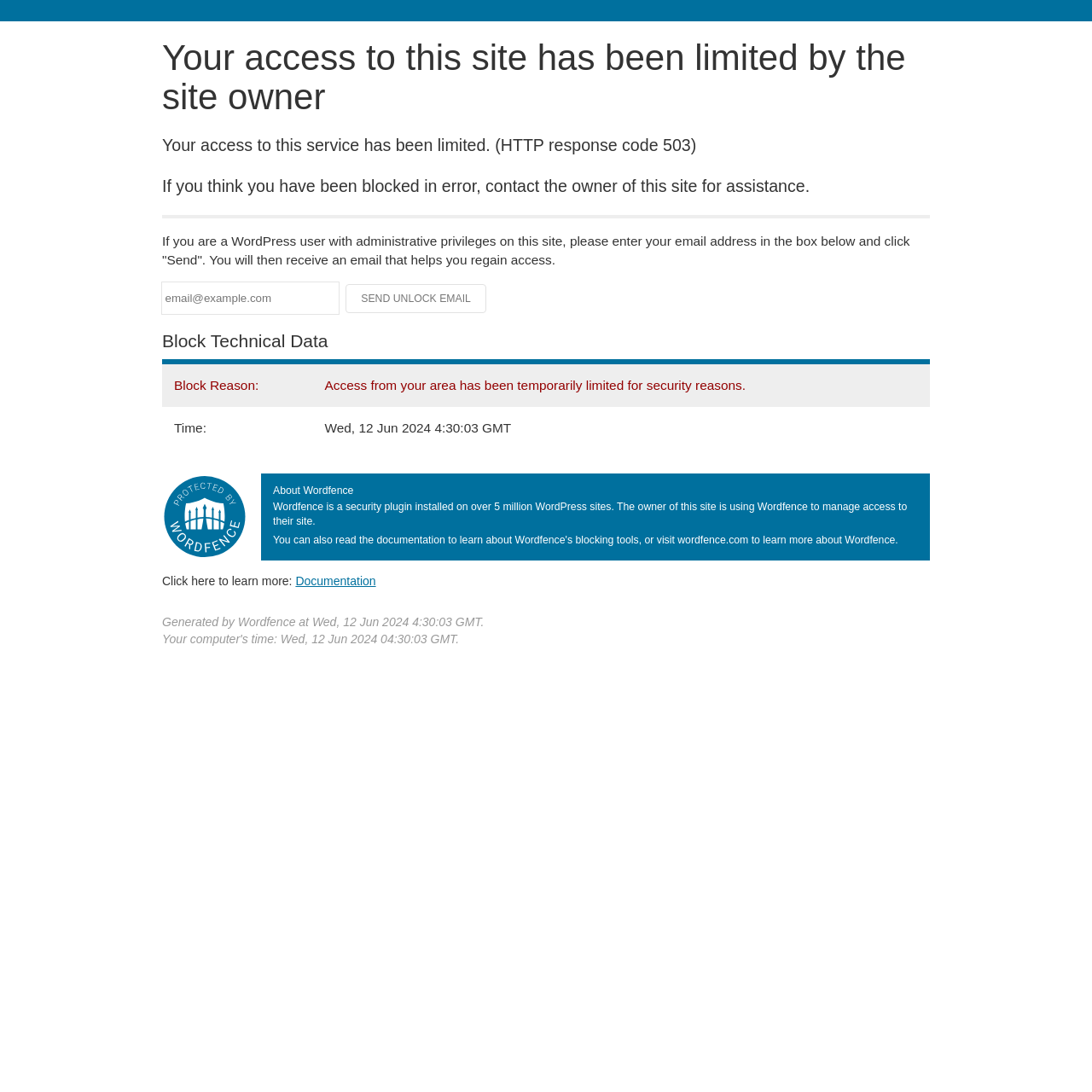What is the reason for the site access limitation?
Based on the image, provide your answer in one word or phrase.

Security reasons